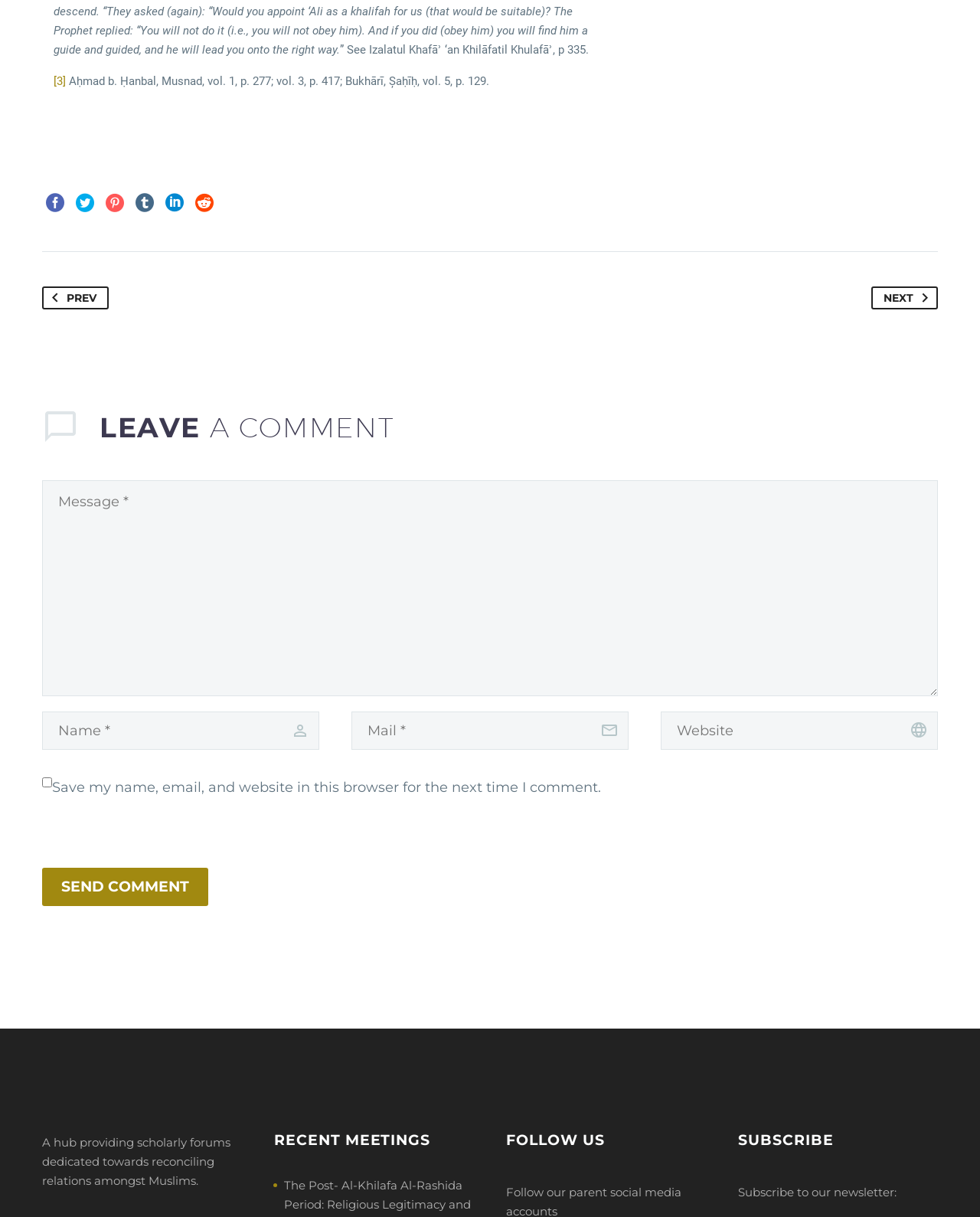Given the element description Send Comment, identify the bounding box coordinates for the UI element on the webpage screenshot. The format should be (top-left x, top-left y, bottom-right x, bottom-right y), with values between 0 and 1.

[0.043, 0.713, 0.212, 0.745]